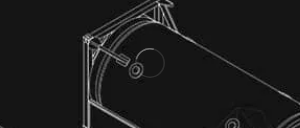Carefully examine the image and provide an in-depth answer to the question: What is the purpose of the nozzle?

The nozzle is a critical component of the gas cylinder, and its purpose is to facilitate the controlled release of gas. This is essential for safe and efficient use of the gas in various applications, including medical and industrial settings.